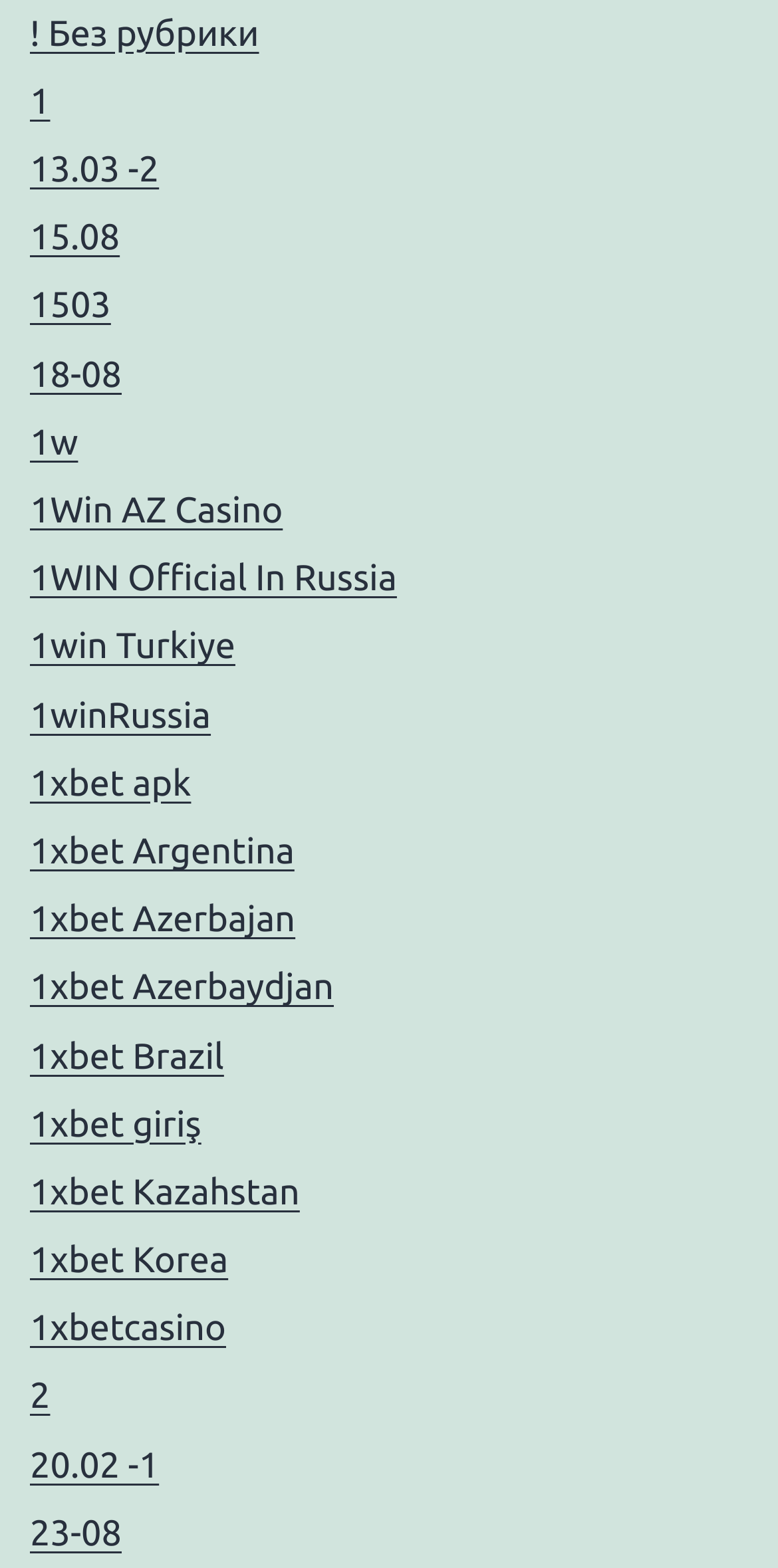Using the element description 602-975-5550, predict the bounding box coordinates for the UI element. Provide the coordinates in (top-left x, top-left y, bottom-right x, bottom-right y) format with values ranging from 0 to 1.

None